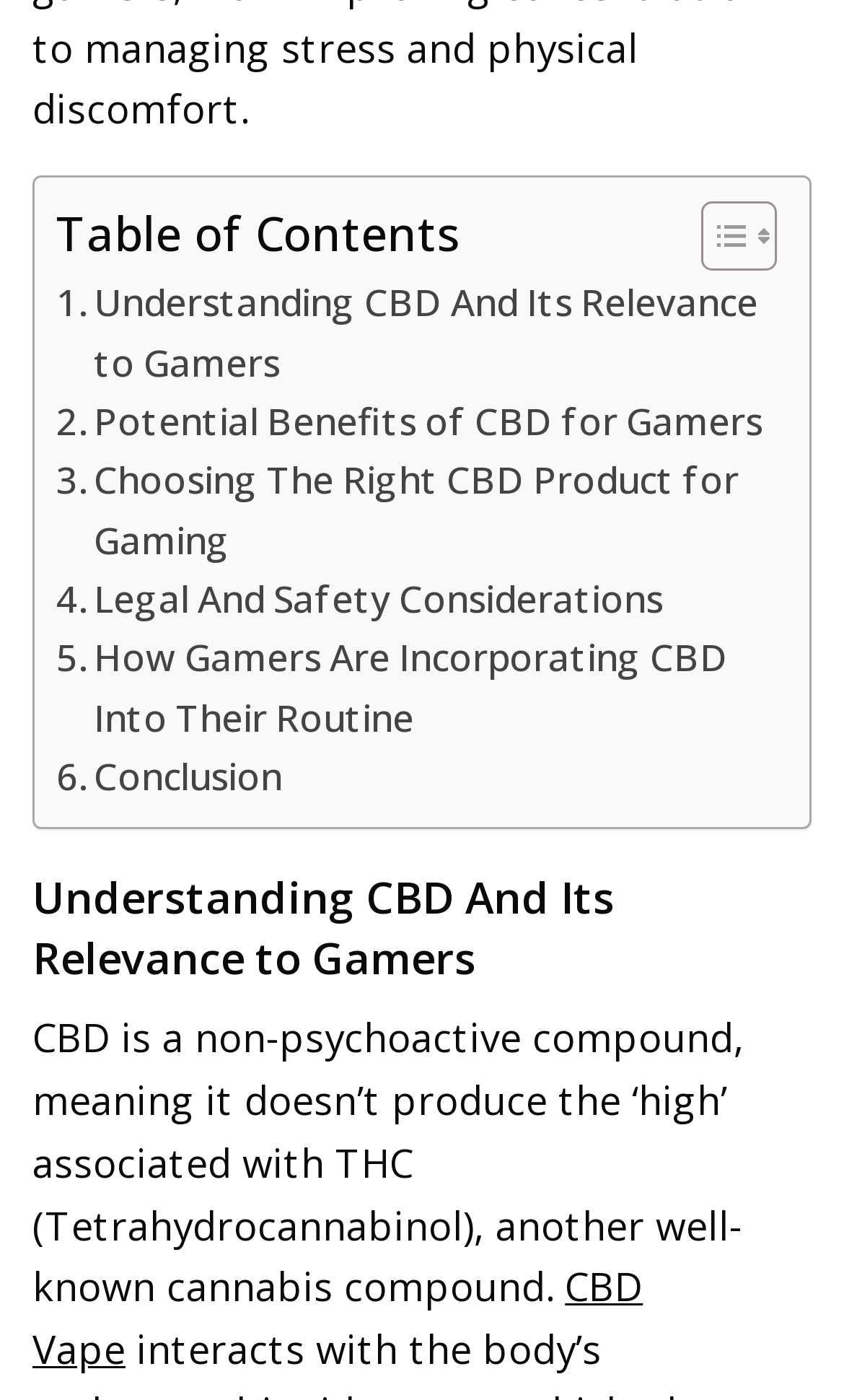Provide a brief response to the question using a single word or phrase: 
What is the topic of the last link?

Conclusion